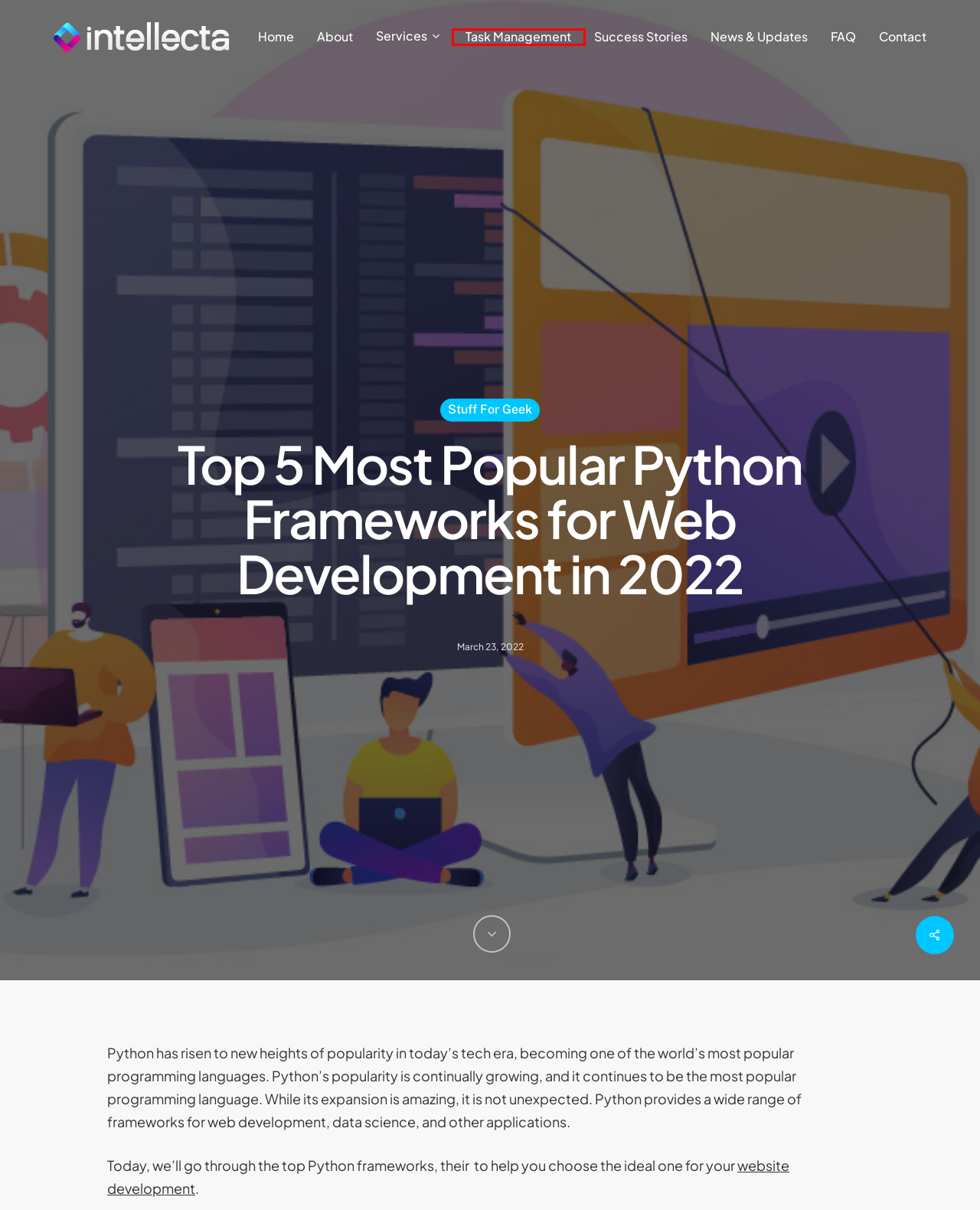Assess the screenshot of a webpage with a red bounding box and determine which webpage description most accurately matches the new page after clicking the element within the red box. Here are the options:
A. Success Stories - Client Portfolio - intellecta
B. About - intellecta
C. FAQ - intellecta
D. Homepage - intellecta
E. News & Updates - intellecta
F. Task Management - intellecta
G. Contact - intellecta
H. Stuff For Geek Archives - intellecta

F